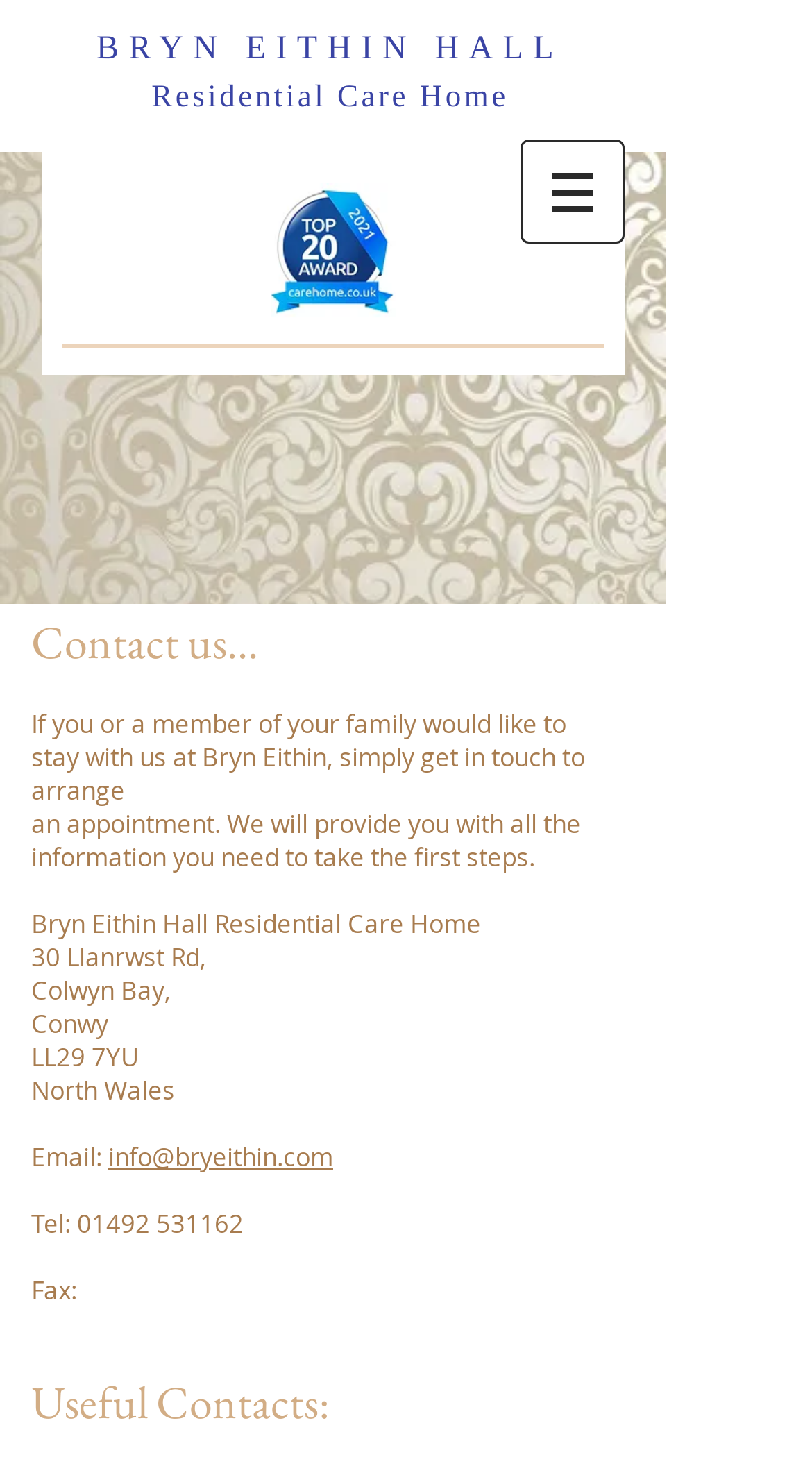What is the address of the care home?
Provide an in-depth and detailed answer to the question.

I found the answer by looking at the series of static text elements that provide the address of the care home, including '30 Llanrwst Rd,', 'Colwyn Bay,', 'Conwy', and 'LL29 7YU'.